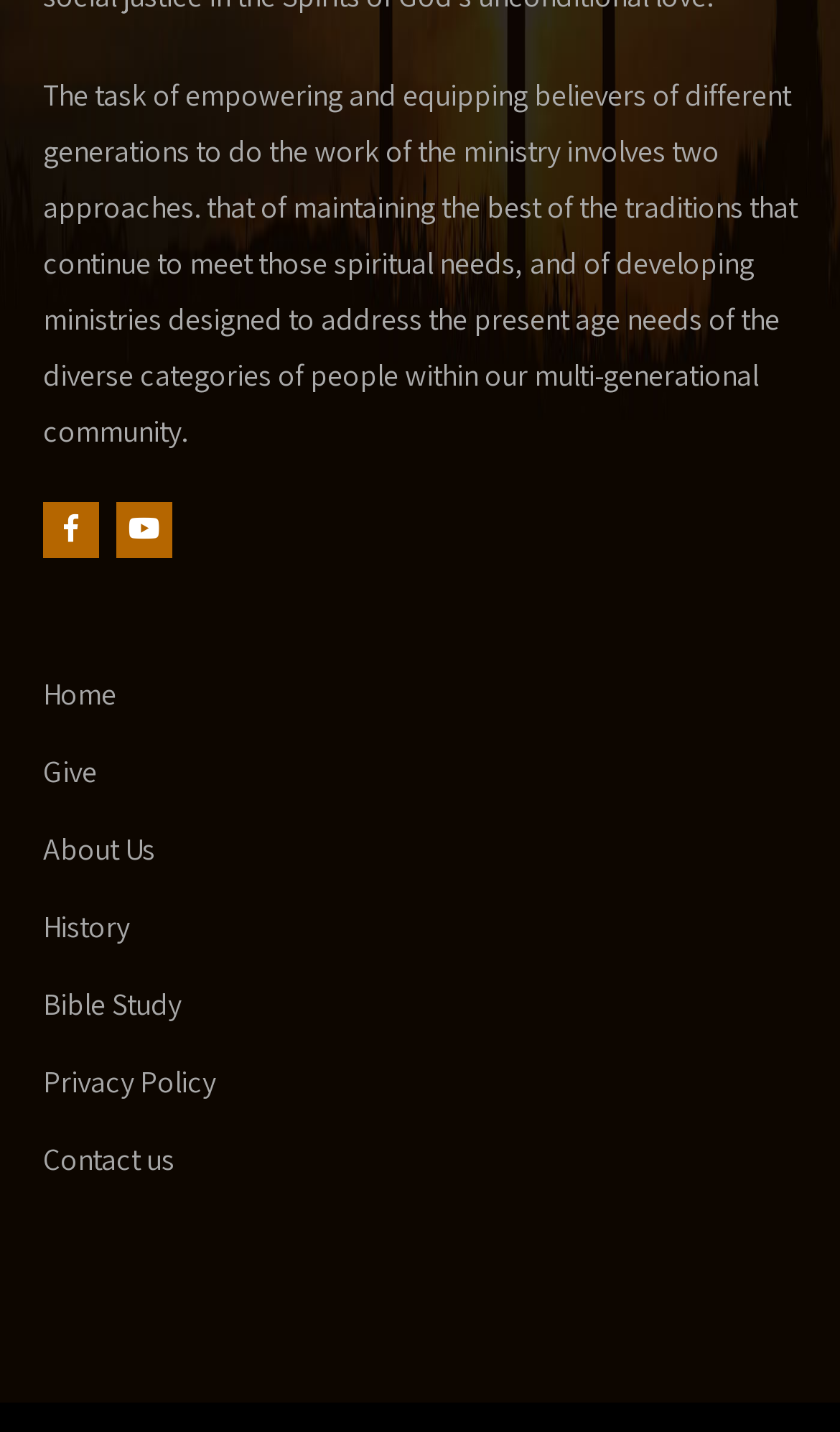Identify the coordinates of the bounding box for the element described below: "Bible Study". Return the coordinates as four float numbers between 0 and 1: [left, top, right, bottom].

[0.051, 0.674, 0.215, 0.728]